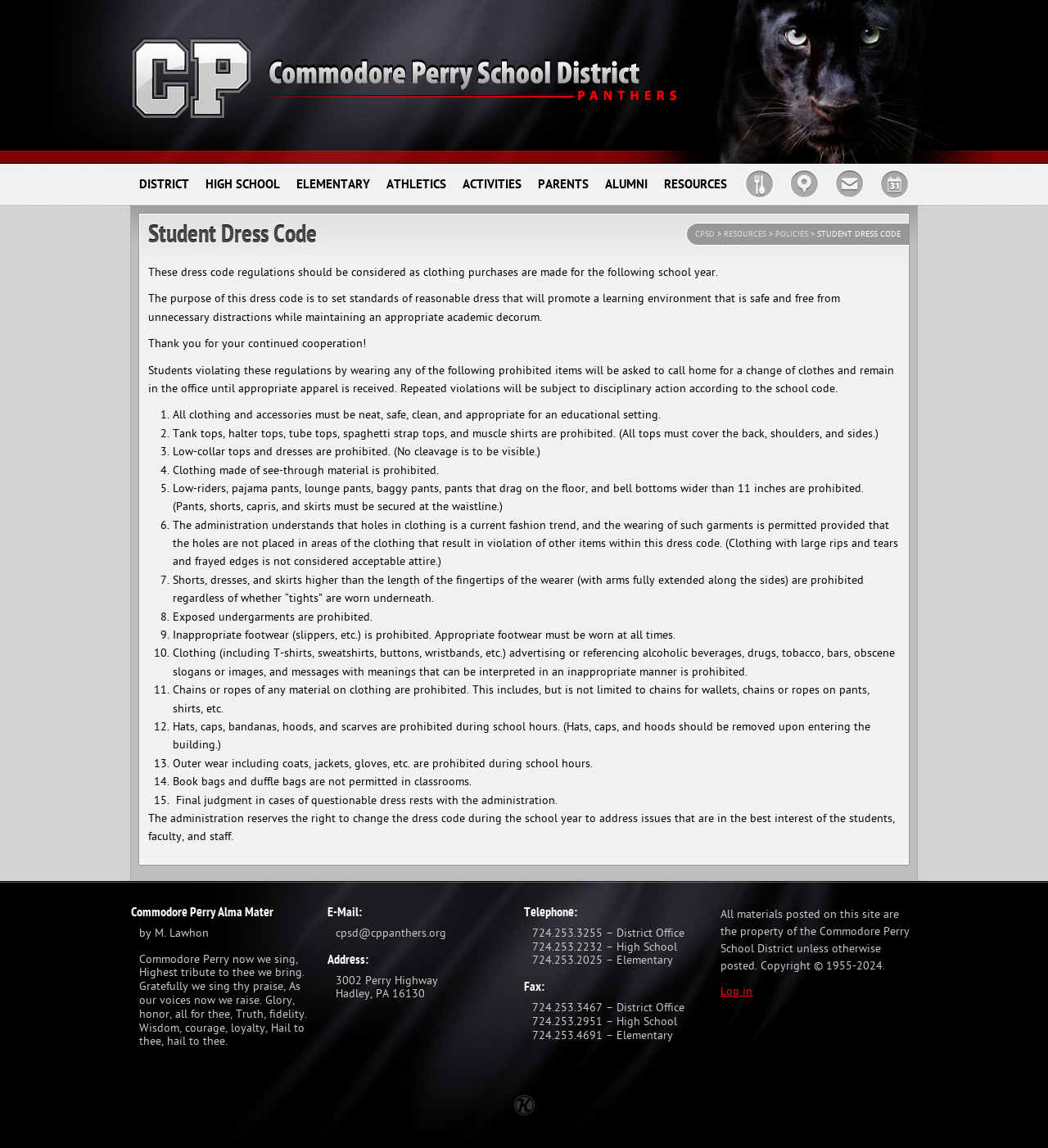Please specify the bounding box coordinates of the clickable region necessary for completing the following instruction: "Log in". The coordinates must consist of four float numbers between 0 and 1, i.e., [left, top, right, bottom].

[0.688, 0.857, 0.718, 0.869]